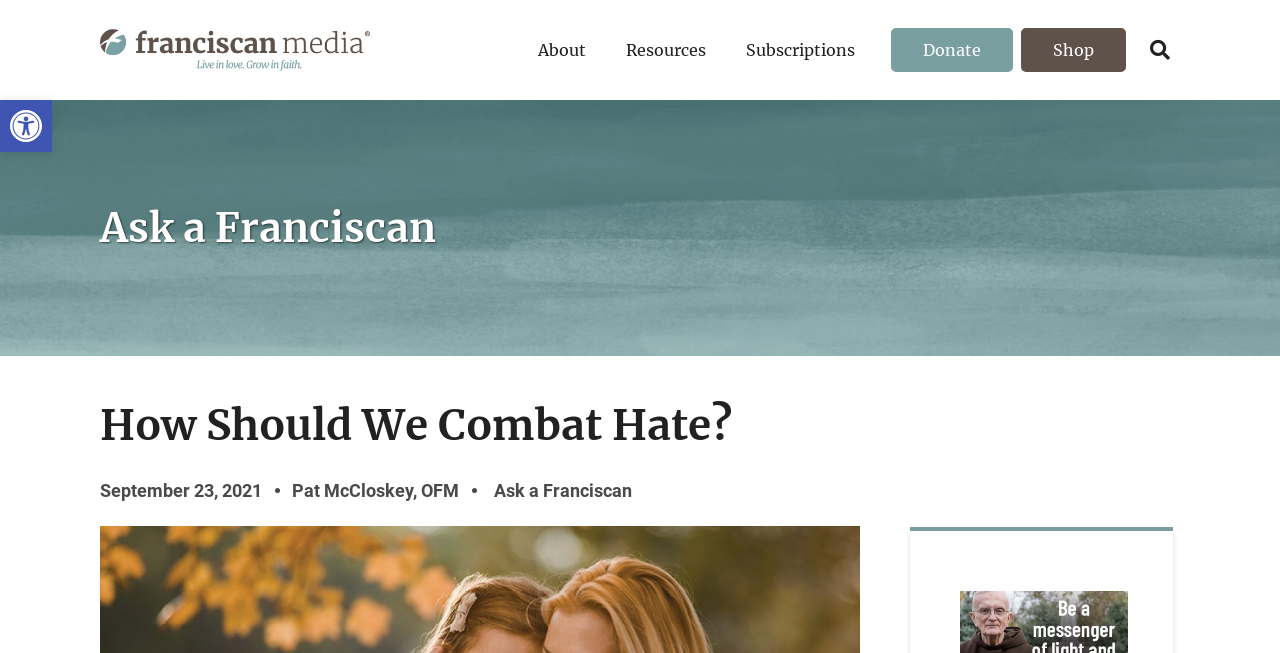Please mark the clickable region by giving the bounding box coordinates needed to complete this instruction: "Click on the Home link".

None